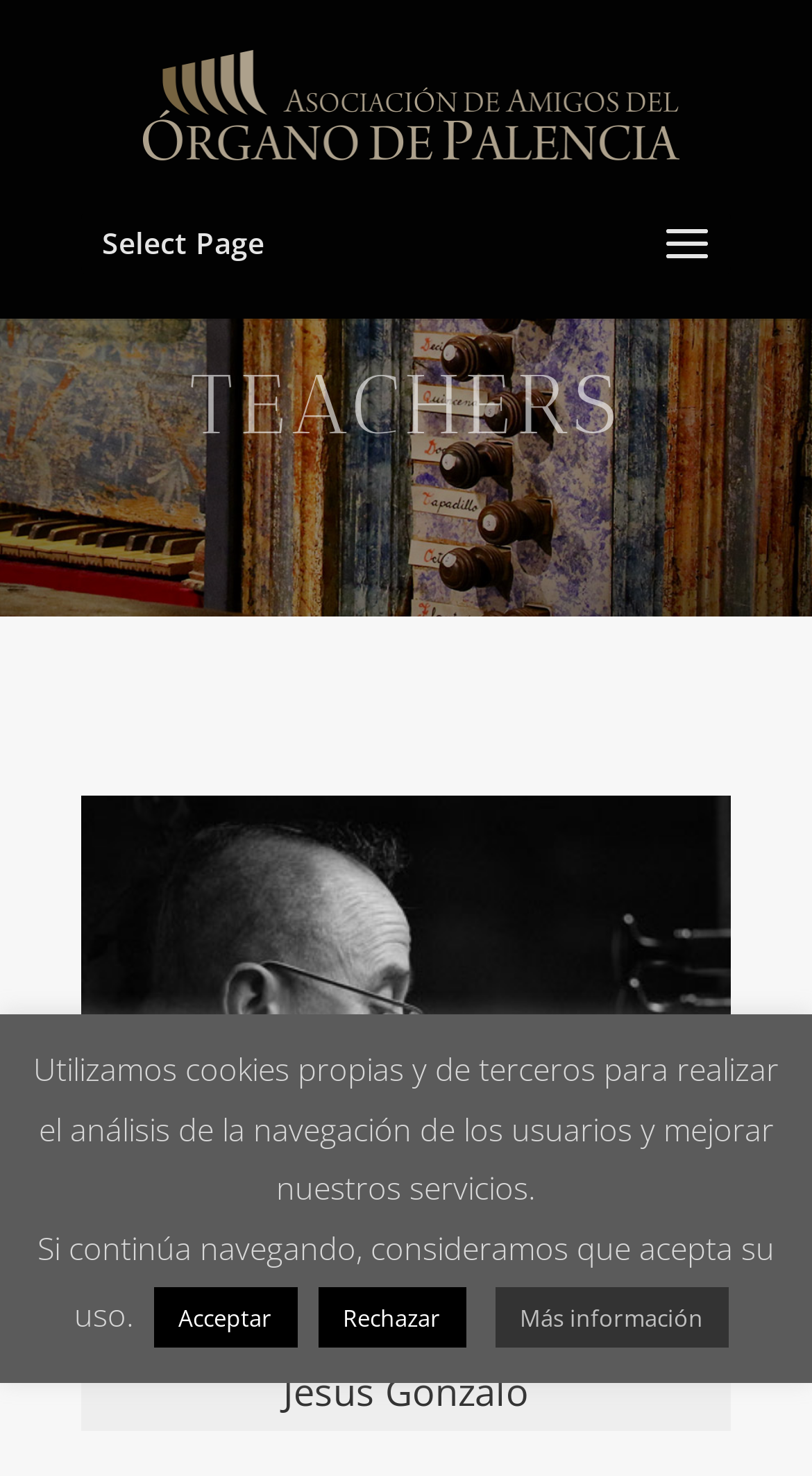Determine the bounding box for the UI element described here: "Más información".

[0.609, 0.872, 0.896, 0.913]